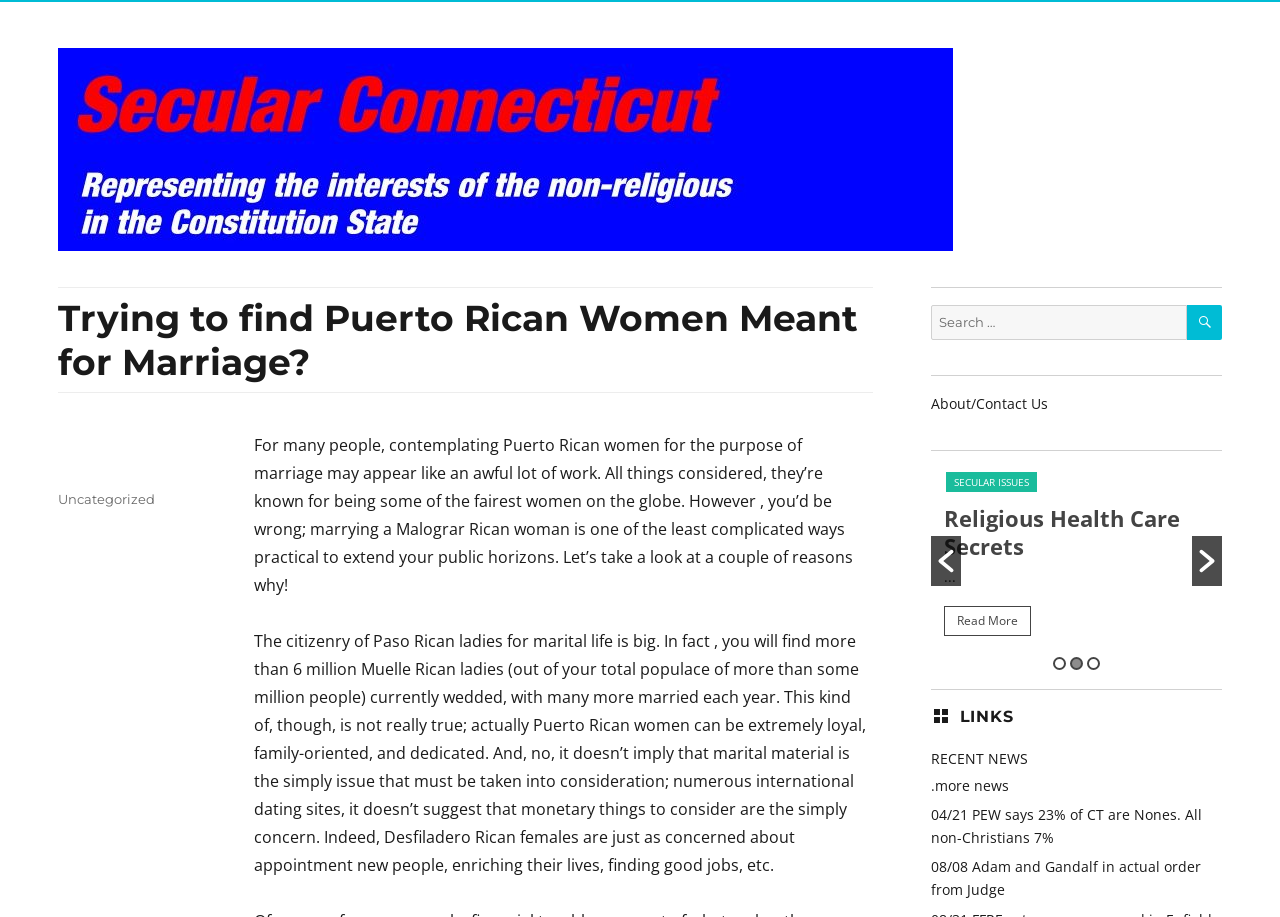Indicate the bounding box coordinates of the clickable region to achieve the following instruction: "Search for something."

[0.727, 0.332, 0.955, 0.371]